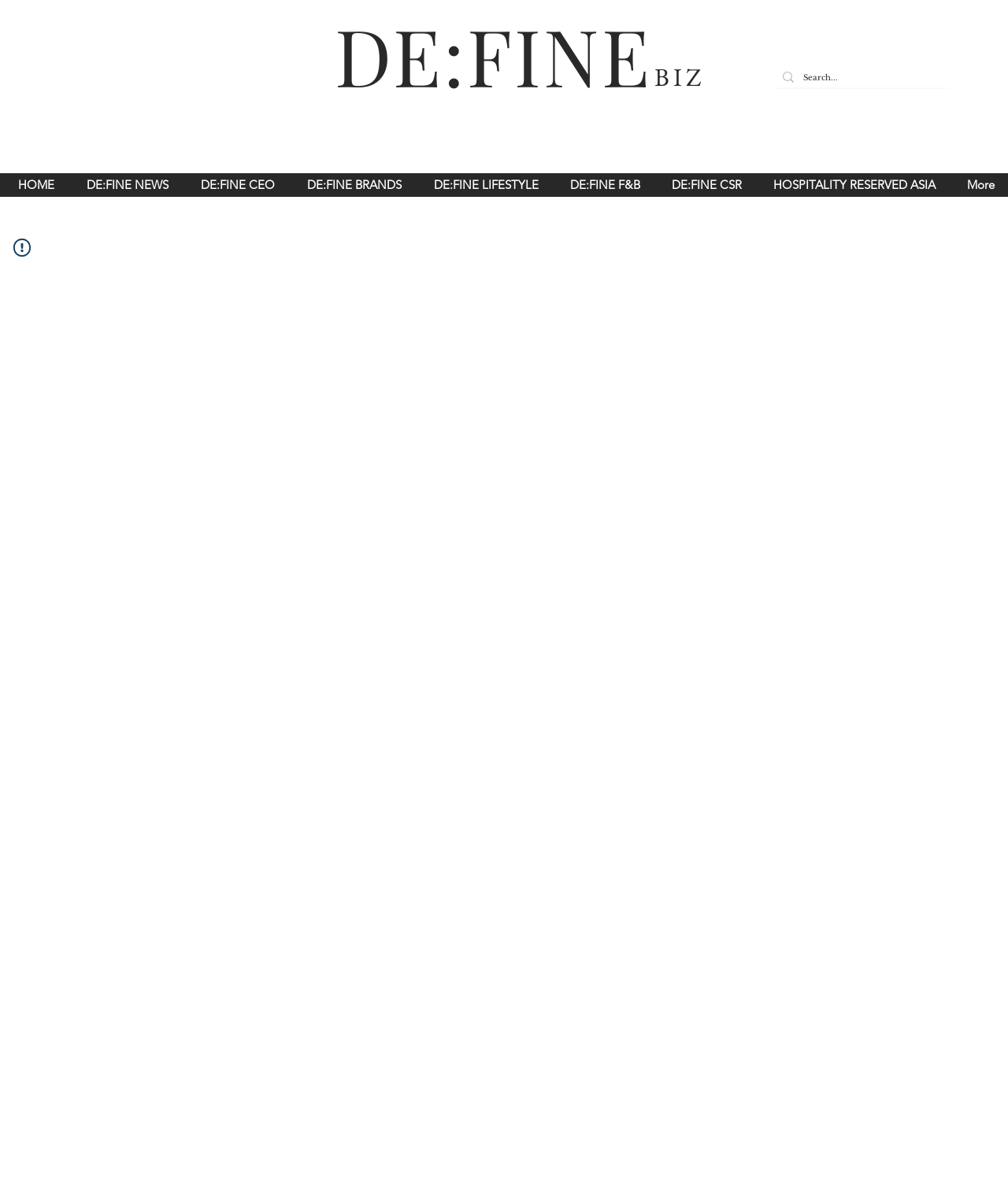Bounding box coordinates are specified in the format (top-left x, top-left y, bottom-right x, bottom-right y). All values are floating point numbers bounded between 0 and 1. Please provide the bounding box coordinate of the region this sentence describes: BIZ

[0.649, 0.051, 0.699, 0.079]